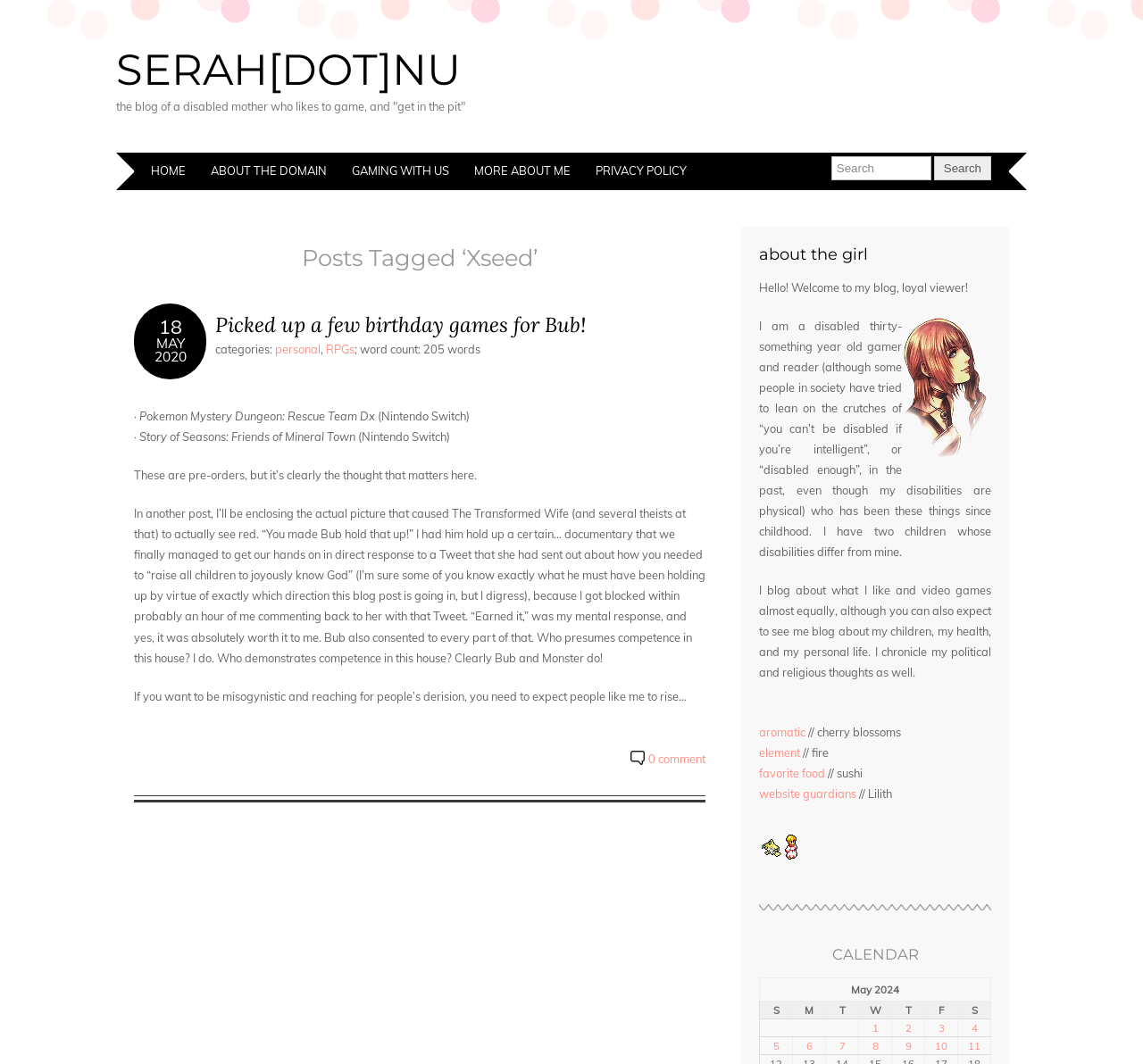How many children does the author have?
Utilize the information in the image to give a detailed answer to the question.

The author mentions having two children in the 'about the girl' section, stating that 'I have two children whose disabilities differ from mine'.